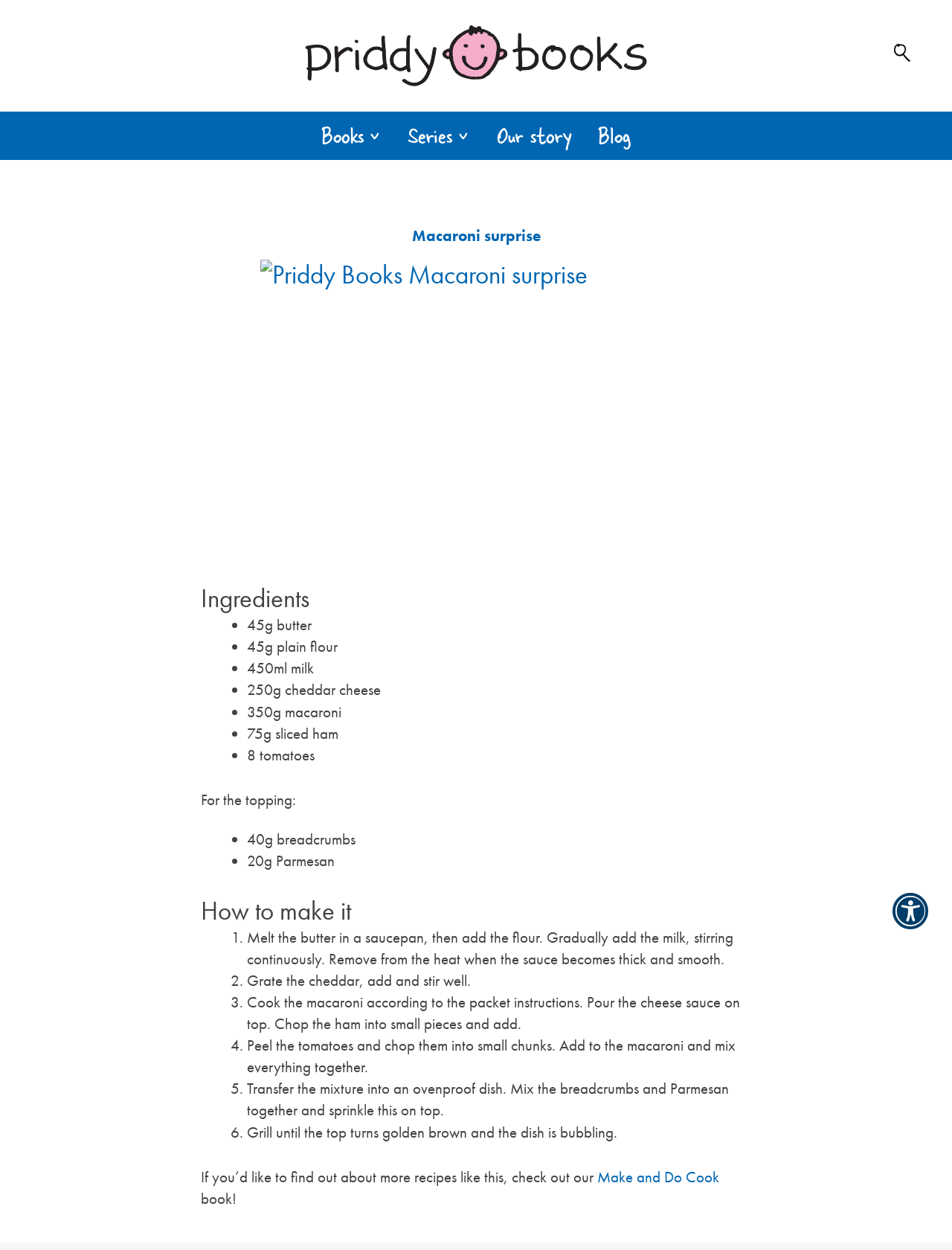Please specify the bounding box coordinates for the clickable region that will help you carry out the instruction: "Click the 'Make and Do Cook' link".

[0.627, 0.934, 0.755, 0.949]